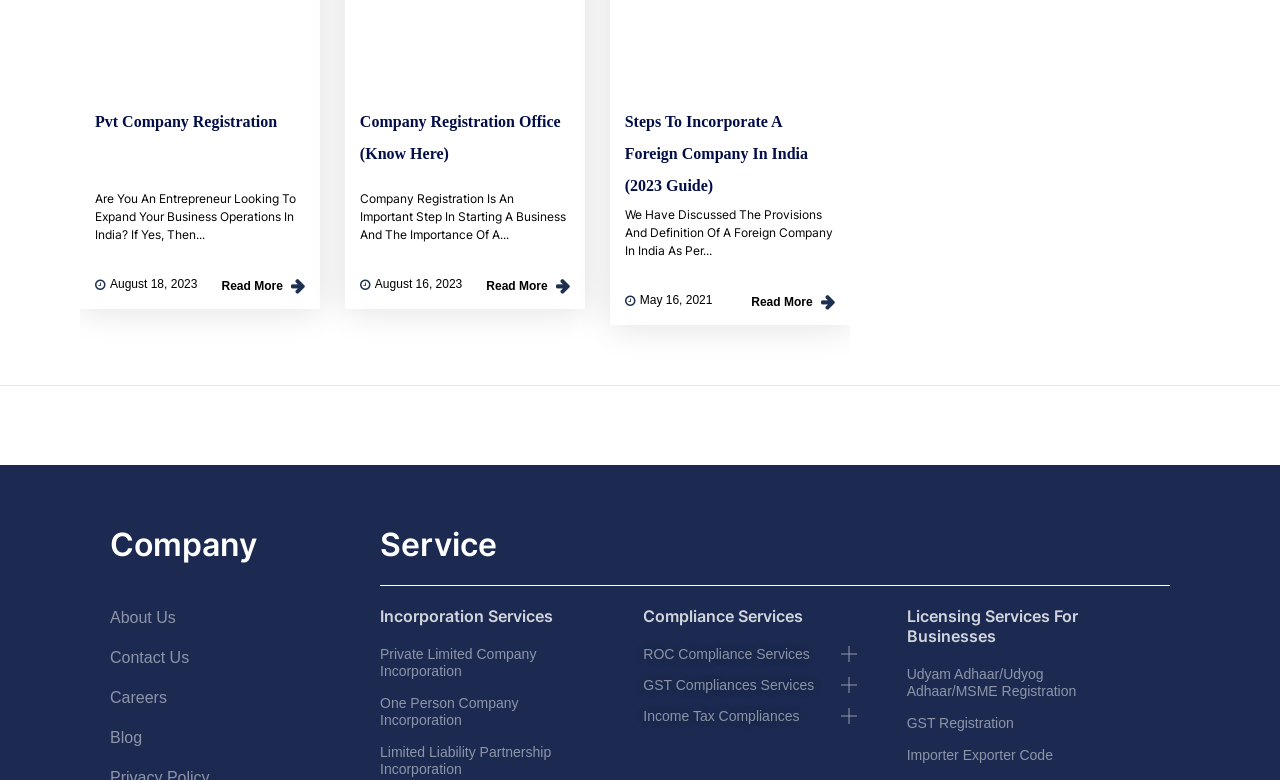What is the date of the article 'Steps To Incorporate A Foreign Company In India (2023 Guide)'?
Provide a fully detailed and comprehensive answer to the question.

The webpage contains an article titled 'Steps To Incorporate A Foreign Company In India (2023 Guide)' and the date of the article is mentioned as May 16, 2021.